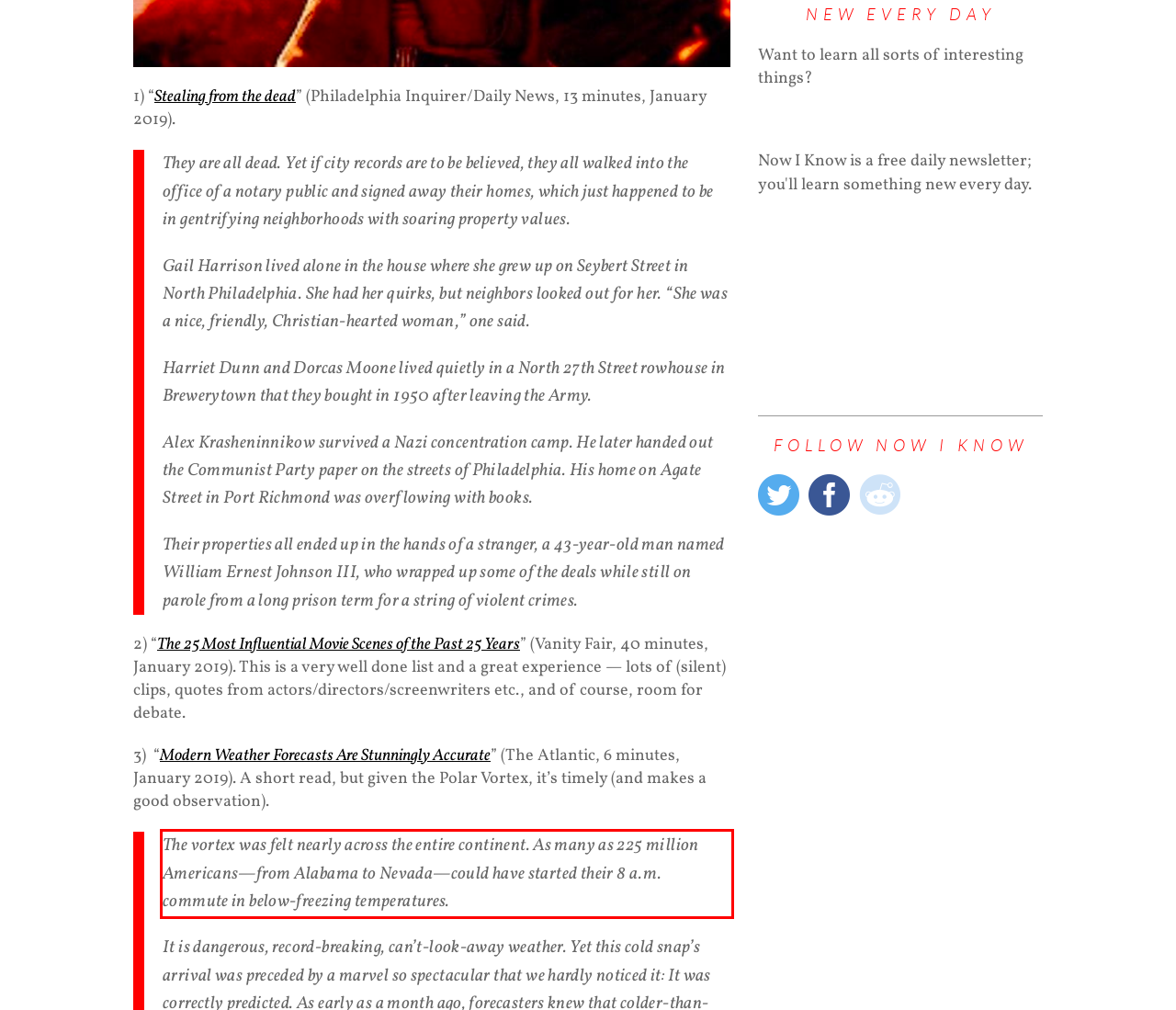Given a screenshot of a webpage with a red bounding box, please identify and retrieve the text inside the red rectangle.

The vortex was felt nearly across the entire continent. As many as 225 million Americans—from Alabama to Nevada—could have started their 8 a.m. commute in below-freezing temperatures.